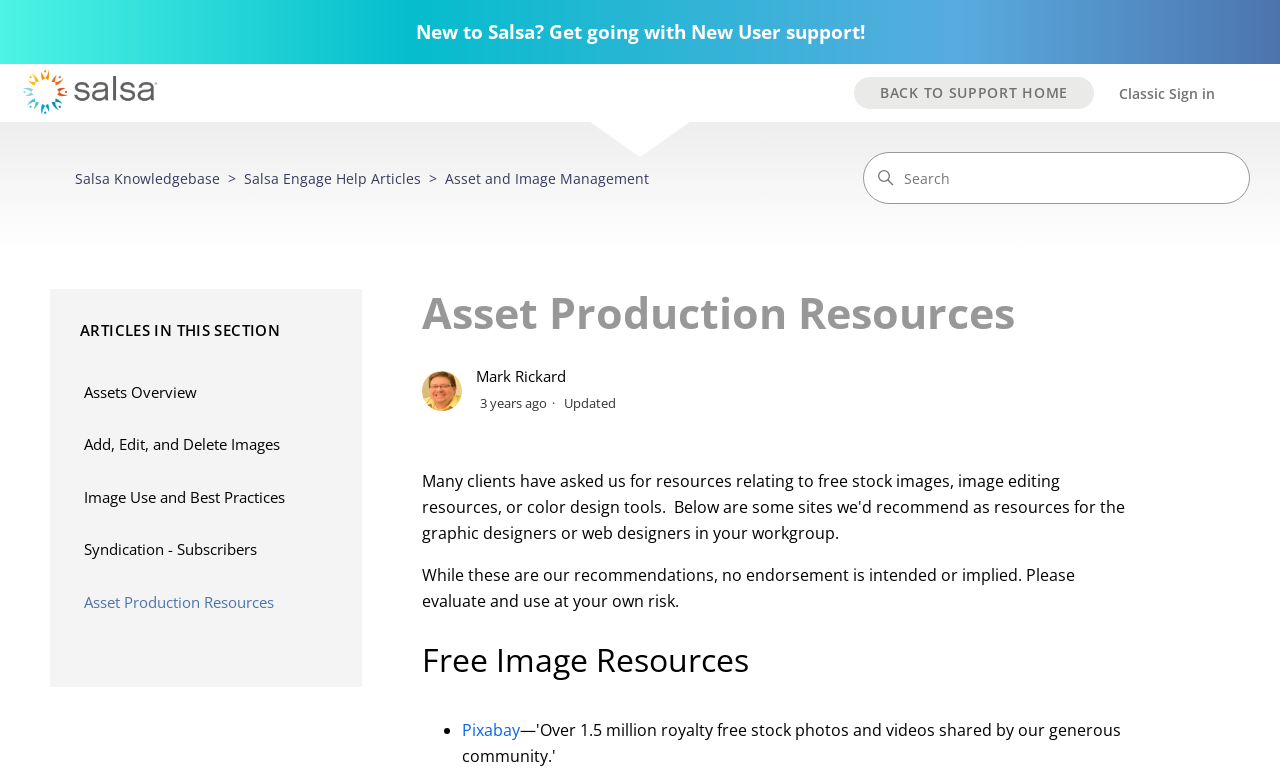Create a detailed narrative describing the layout and content of the webpage.

The webpage is titled "Asset Production Resources – Salsa Knowledgebase" and appears to be a resource page for users. At the top, there are several links, including "New to Salsa? Get going with New User support!" and "Salsa Knowledgebase Help Center home page", accompanied by an image. On the right side, there is a "BACK TO SUPPORT HOME" link and a "Classic Sign in" button.

Below these top elements, there is a list of items, including "Salsa Knowledgebase", "Salsa Engage Help Articles", and "Asset and Image Management", each with a corresponding link. An image and a search bar are also present in this section.

The main content of the page is divided into sections. The first section is titled "Asset Production Resources" and has a heading with the same name. Below the heading, there is a subheading with the author's name, "Mark Rickard", and a timestamp indicating when the content was updated. A note is also present, stating that the recommended resources are not endorsed and should be used at one's own risk.

The next section is titled "Free Image Resources" and contains a list of links, including "Pixabay", each preceded by a bullet point. Overall, the page appears to be a collection of resources and guides related to asset and image management, with a focus on free image resources.